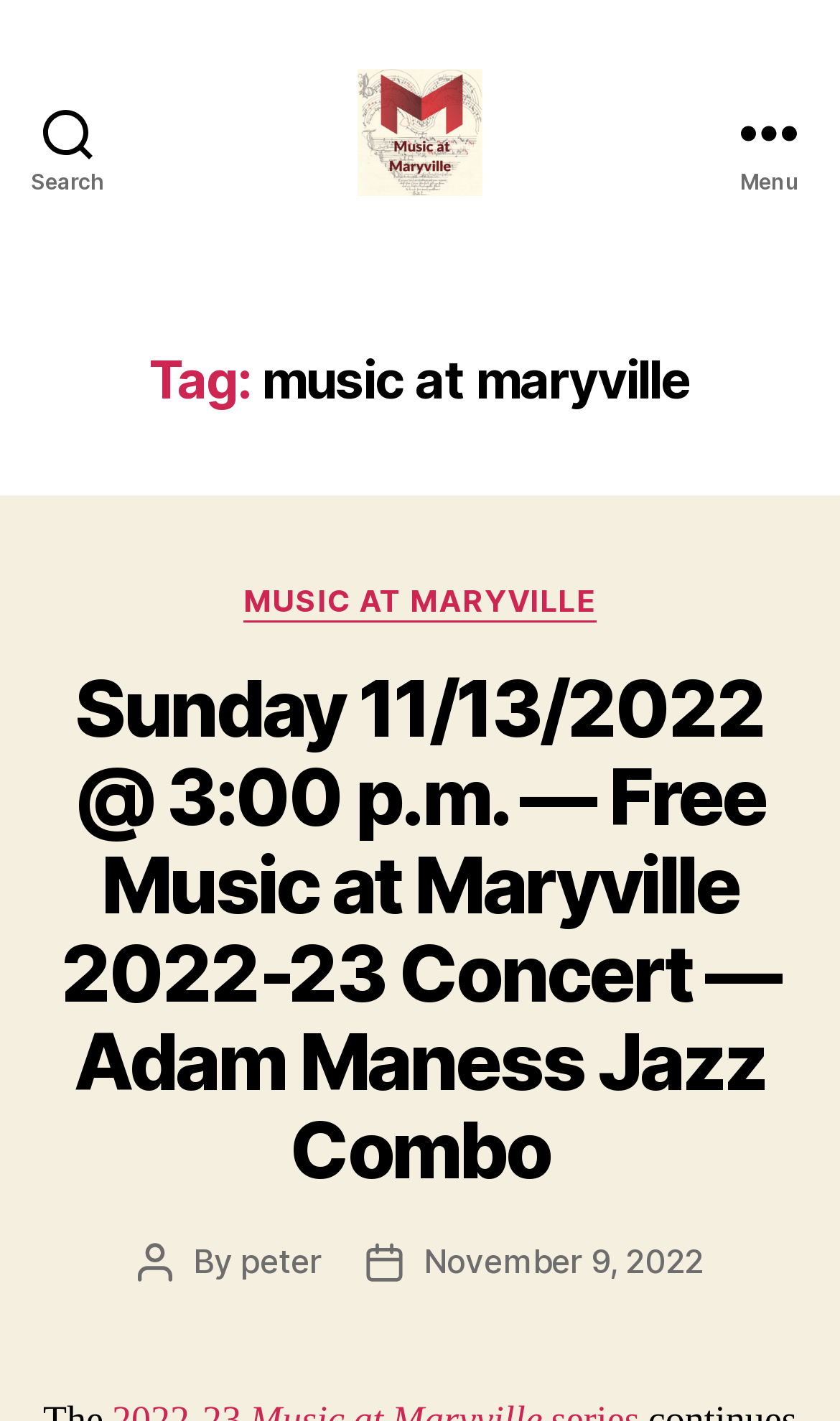Look at the image and give a detailed response to the following question: What is the date of the post?

The date of the post is mentioned in the text 'November 9, 2022' which is located at the bottom of the webpage.